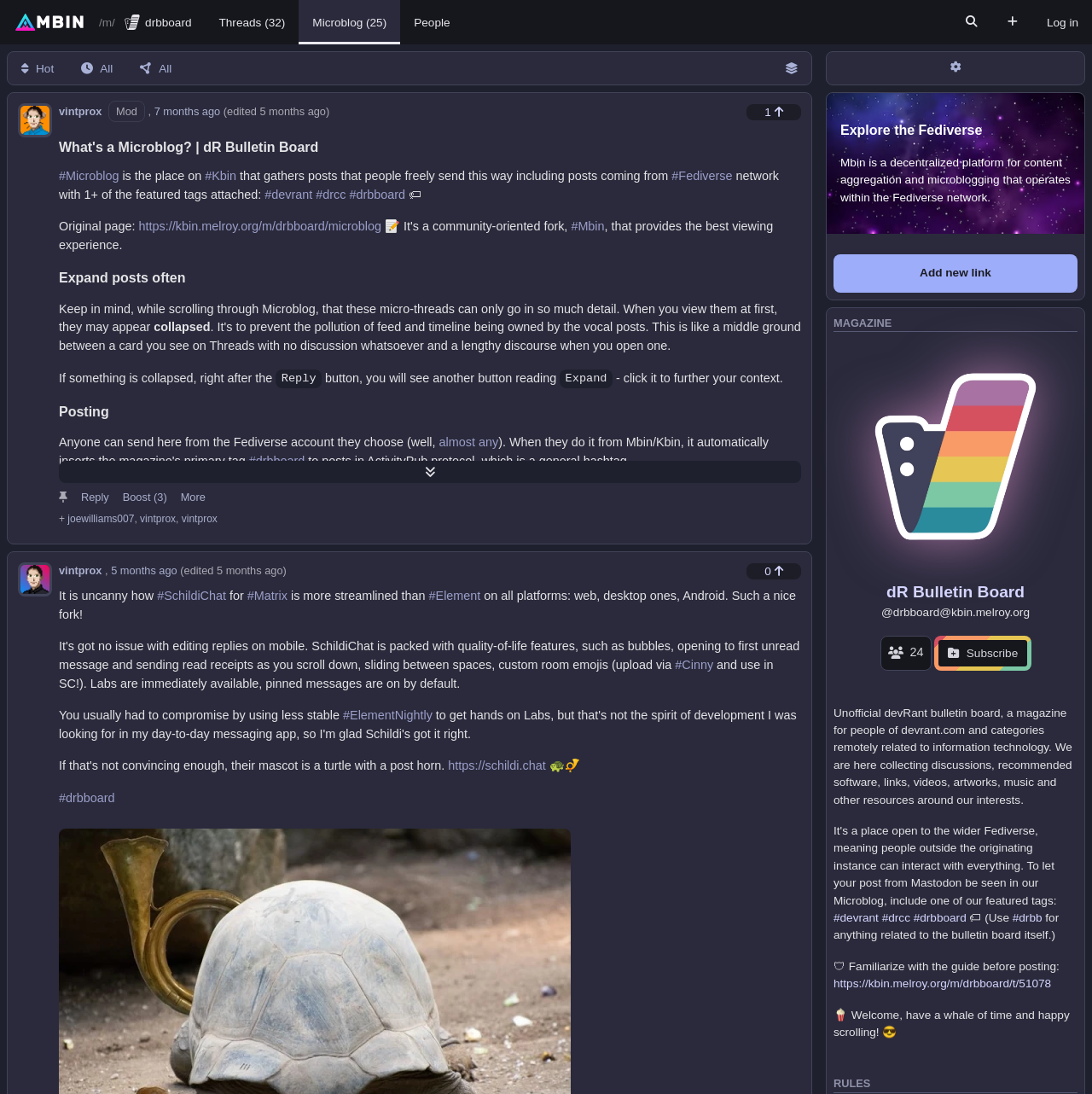Identify the bounding box coordinates for the element you need to click to achieve the following task: "Go to homepage". Provide the bounding box coordinates as four float numbers between 0 and 1, in the form [left, top, right, bottom].

[0.0, 0.0, 0.091, 0.041]